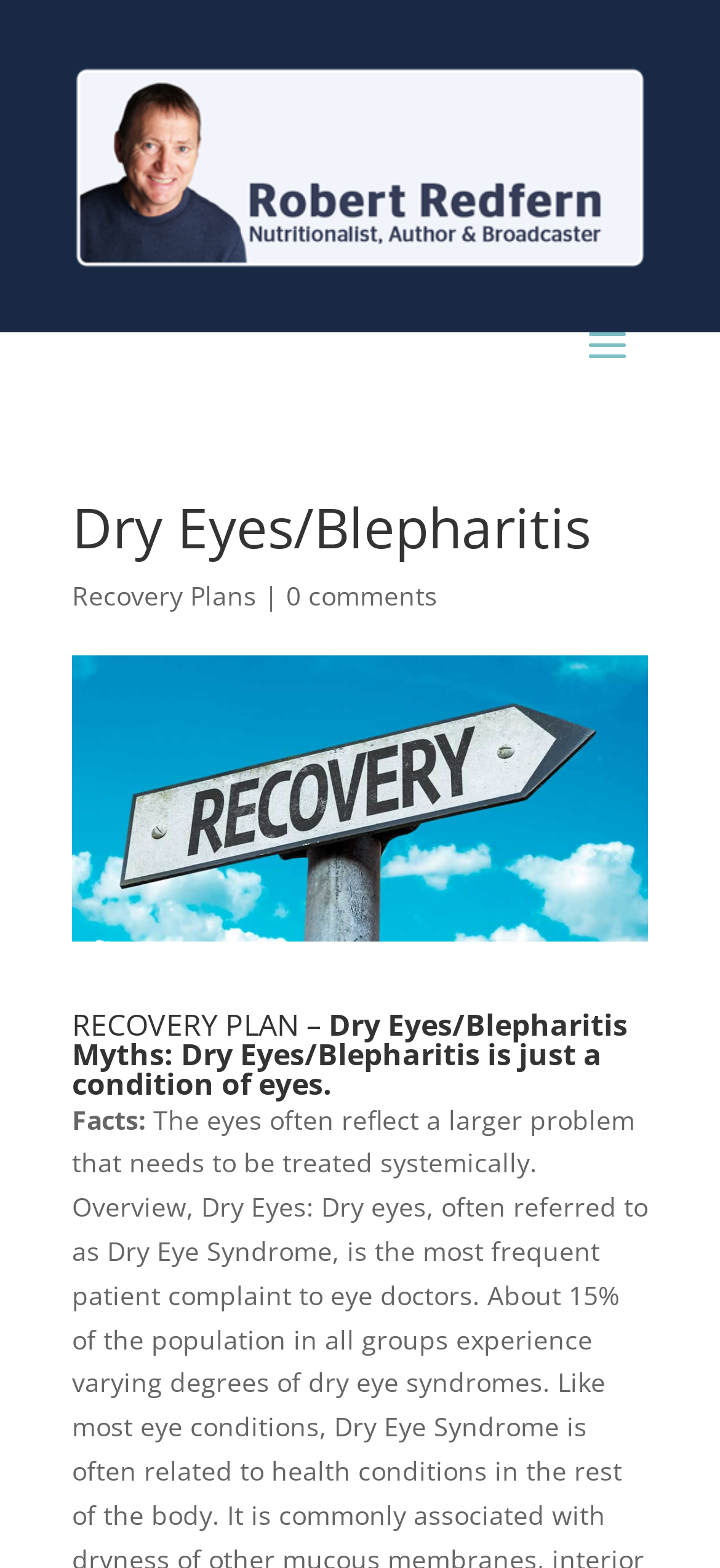From the details in the image, provide a thorough response to the question: What is the topic of the recovery plan?

The topic of the recovery plan can be determined by looking at the heading 'RECOVERY PLAN – Dry Eyes/Blepharitis Myths: Dry Eyes/Blepharitis is just a condition of eyes.' which suggests that the recovery plan is related to Dry Eyes/Blepharitis.